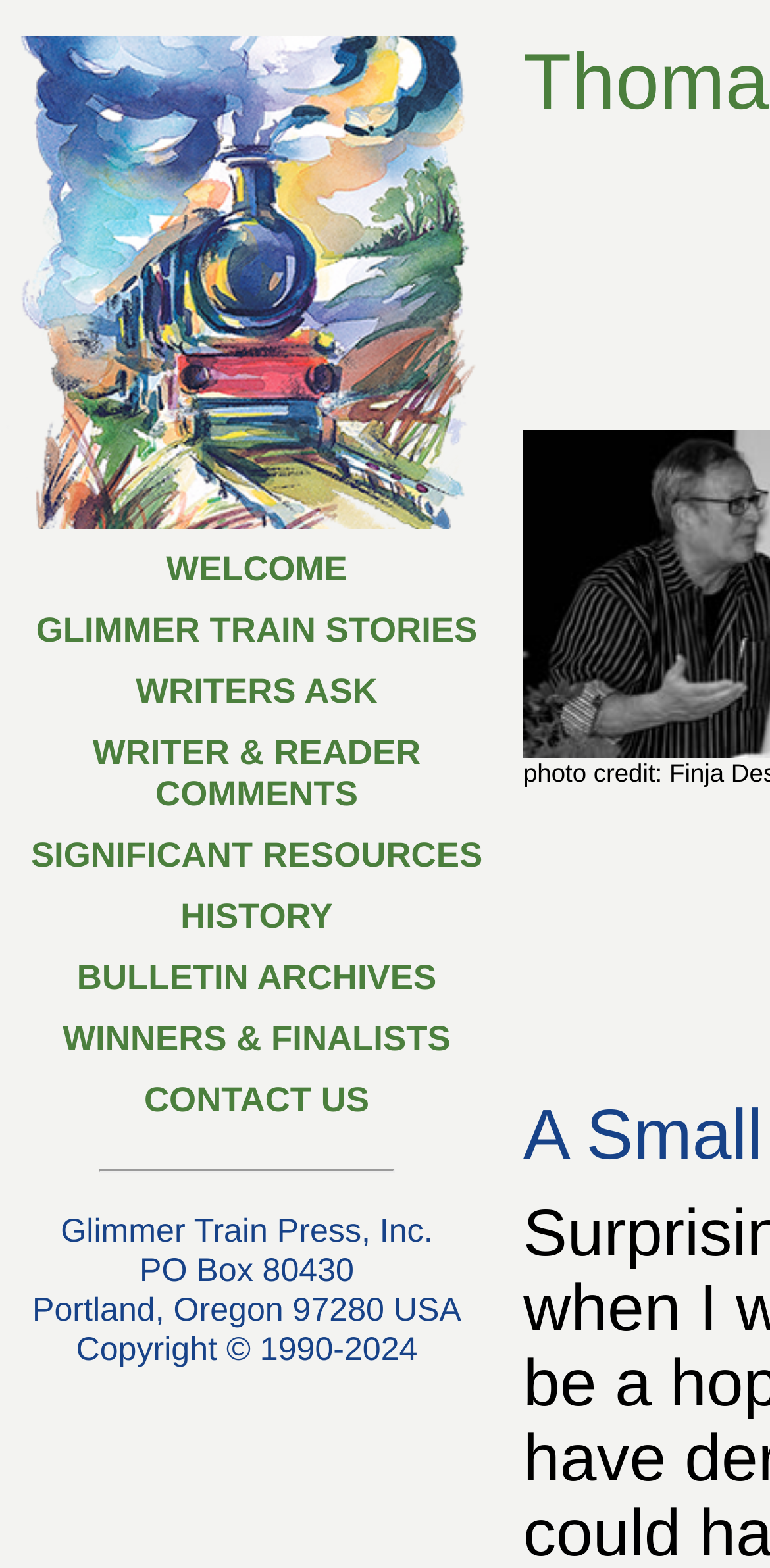Answer the question with a single word or phrase: 
Is there a table on the webpage?

Yes